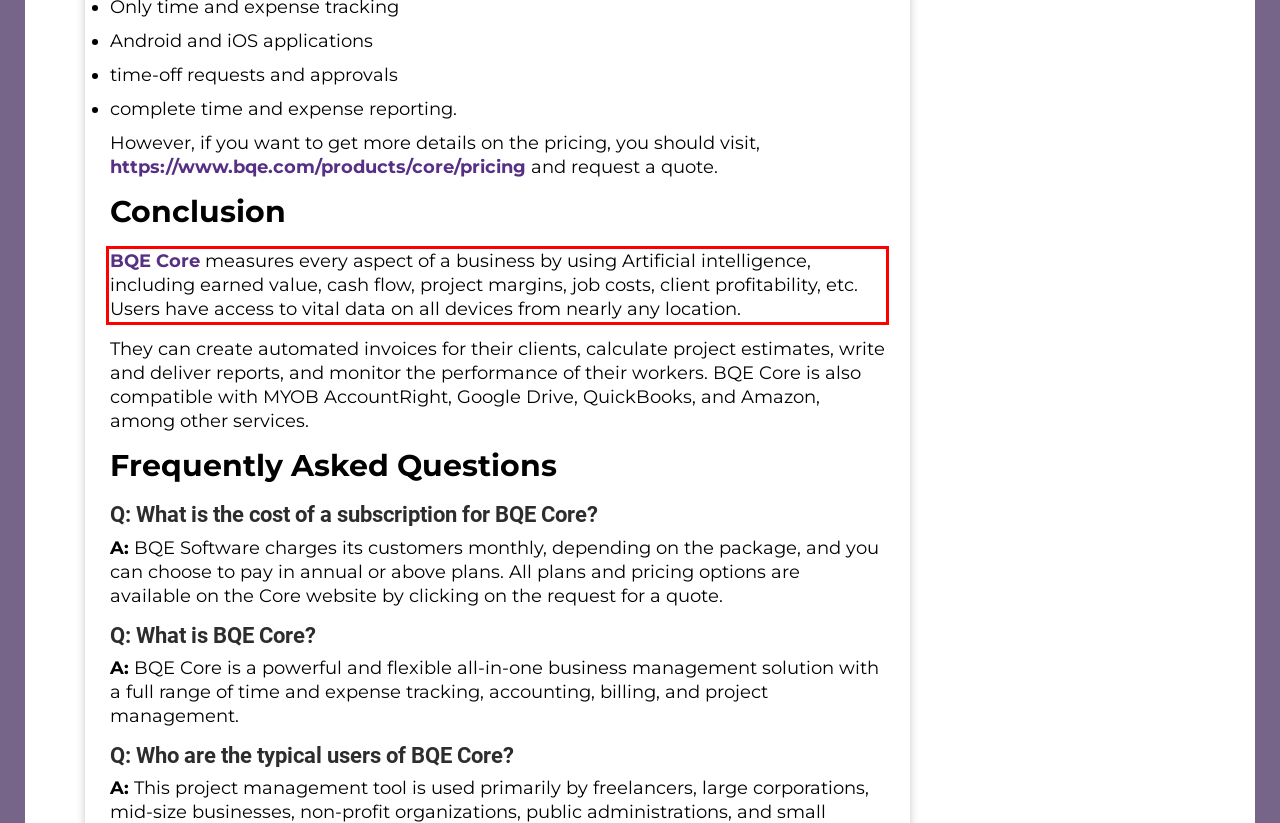Given a webpage screenshot, locate the red bounding box and extract the text content found inside it.

BQE Core measures every aspect of a business by using Artificial intelligence, including earned value, cash flow, project margins, job costs, client profitability, etc. Users have access to vital data on all devices from nearly any location.